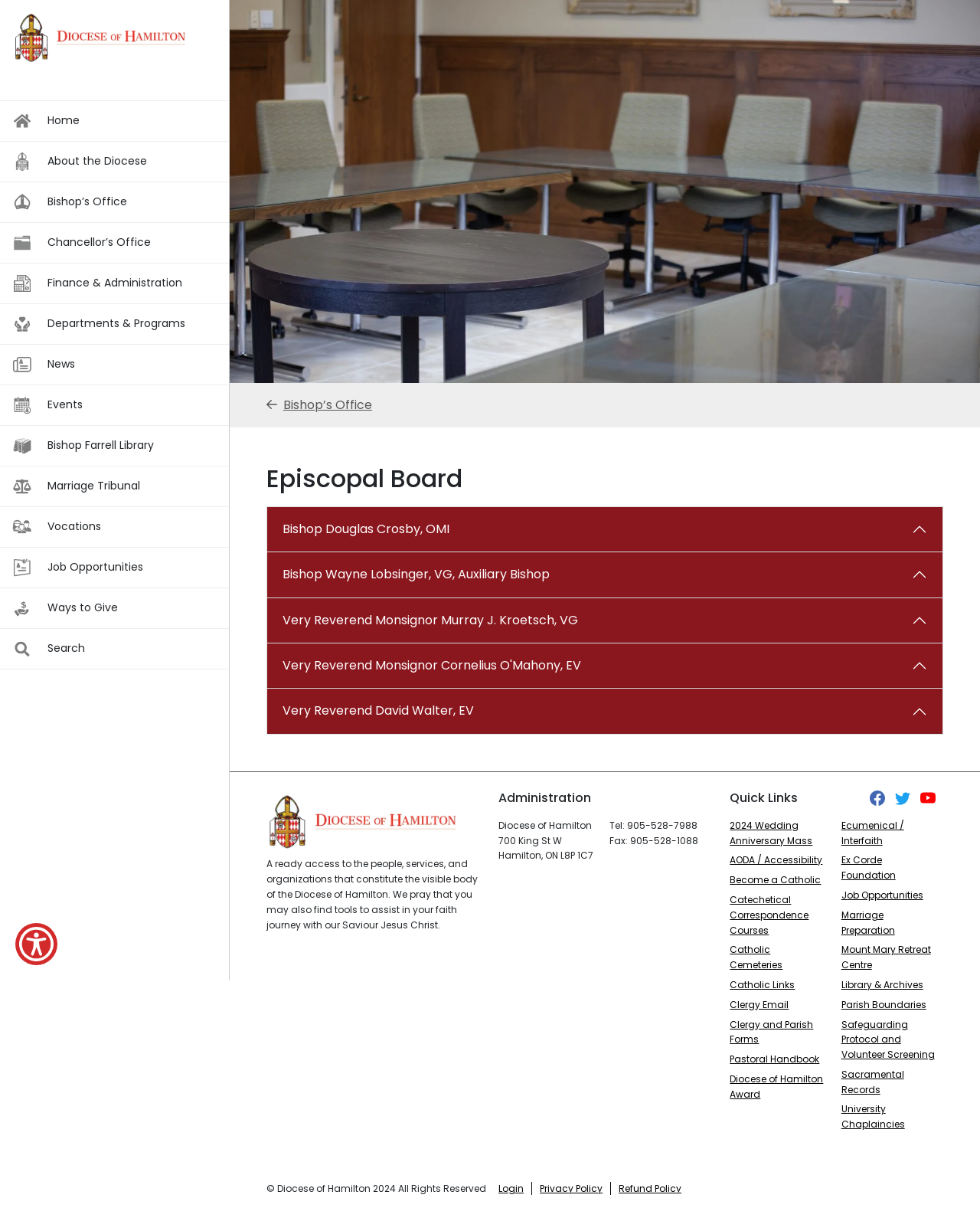Indicate the bounding box coordinates of the element that must be clicked to execute the instruction: "Click the 'Bishop Douglas Crosby, OMI' button". The coordinates should be given as four float numbers between 0 and 1, i.e., [left, top, right, bottom].

[0.273, 0.415, 0.962, 0.452]